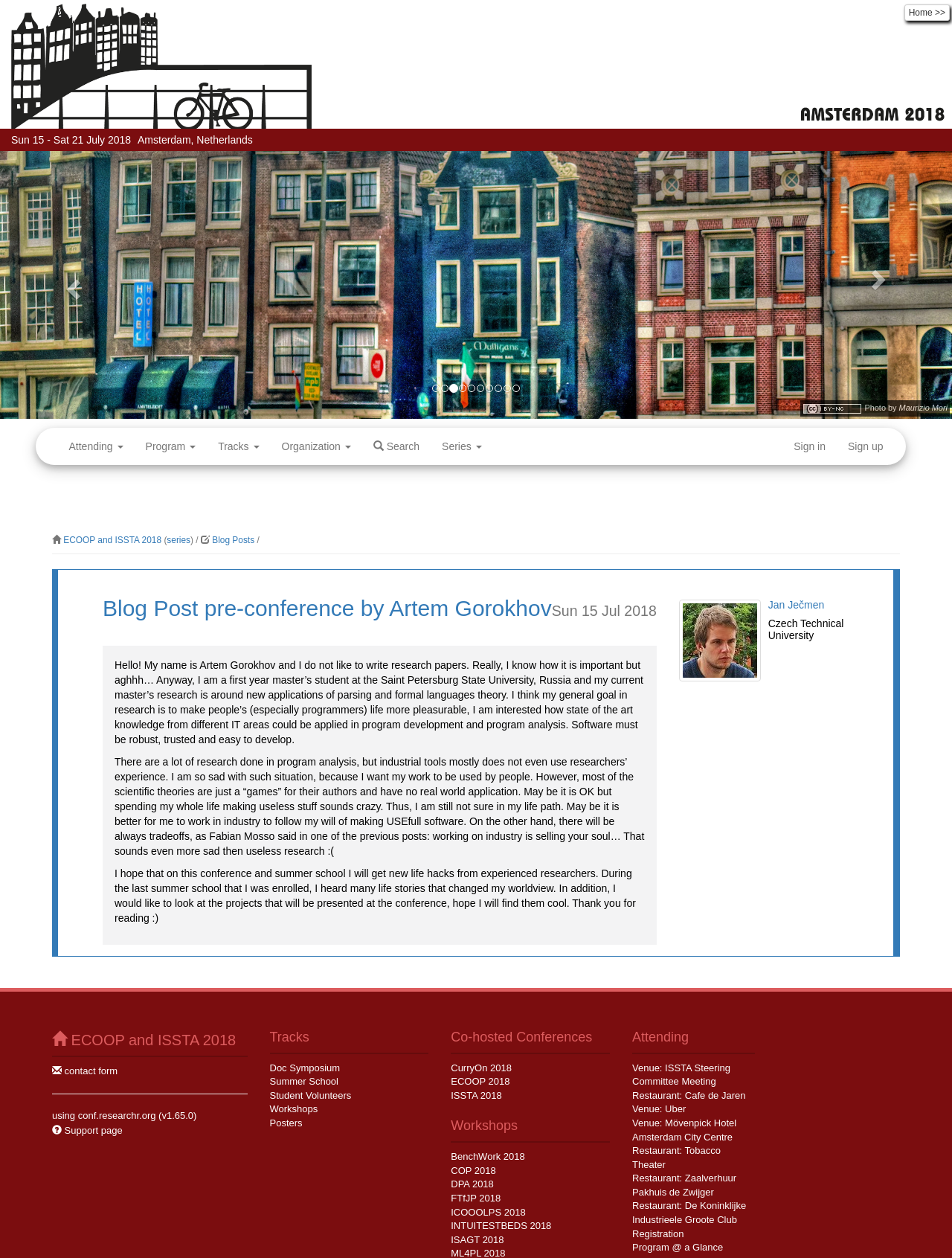Determine the bounding box coordinates of the clickable region to carry out the instruction: "go to home page".

[0.95, 0.004, 0.998, 0.017]